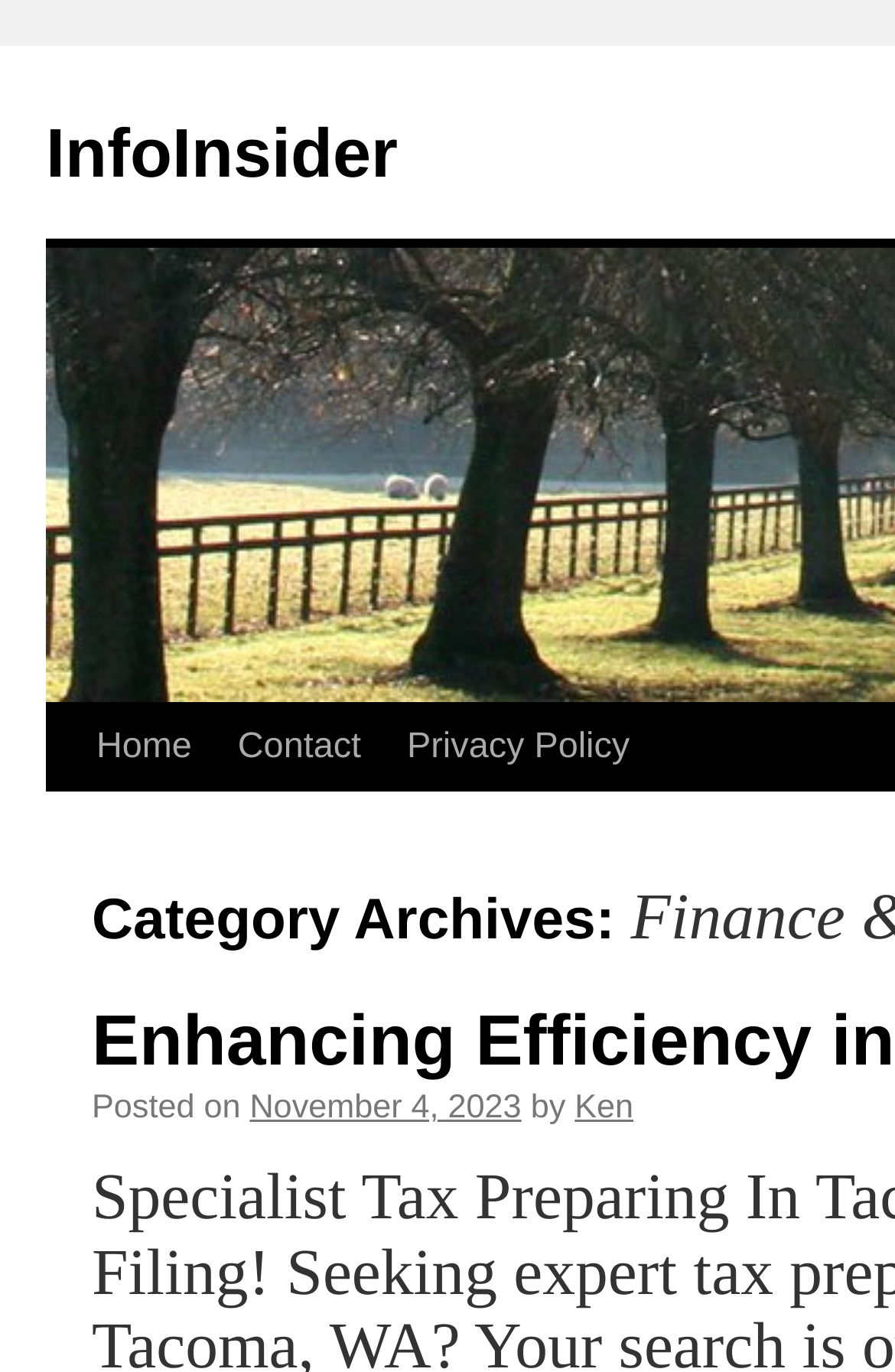What is the principal heading displayed on the webpage?

Category Archives: Finance & Money